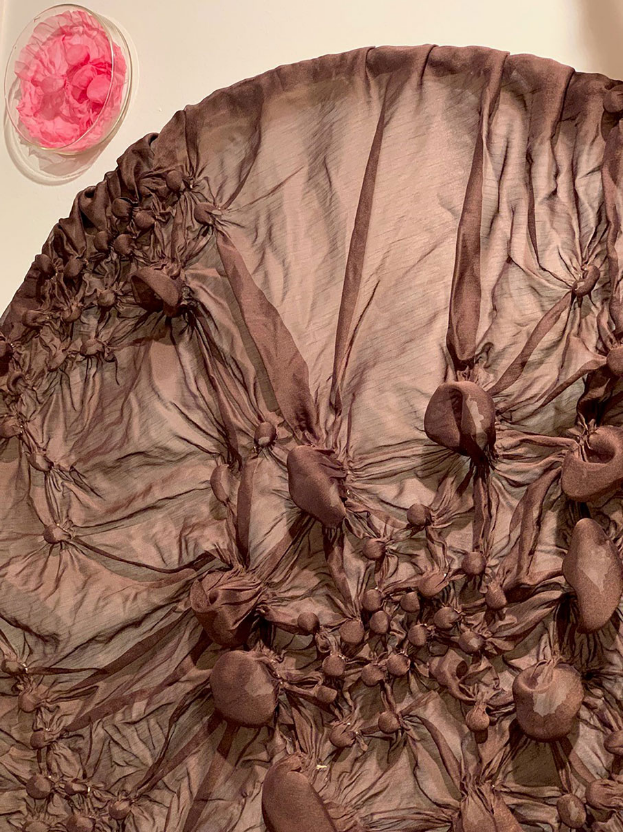Please provide a comprehensive response to the question below by analyzing the image: 
What material is used to create the intricate composition?

According to the caption, the artwork features an intricate composition made from chiffon fabric, which creates a rich texture that plays with light and shadow.